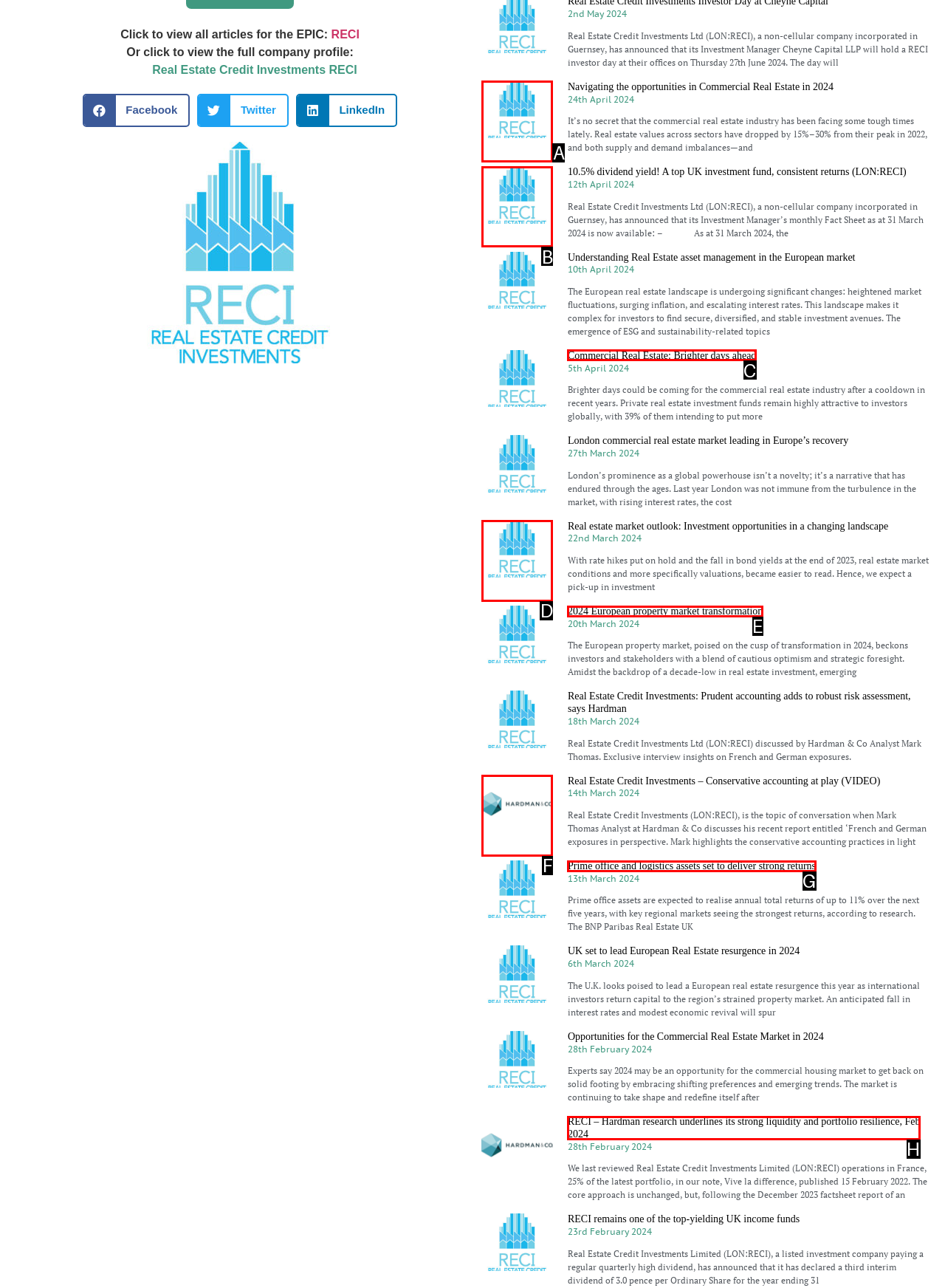Identify the UI element described as: 2024 European property market transformation
Answer with the option's letter directly.

E